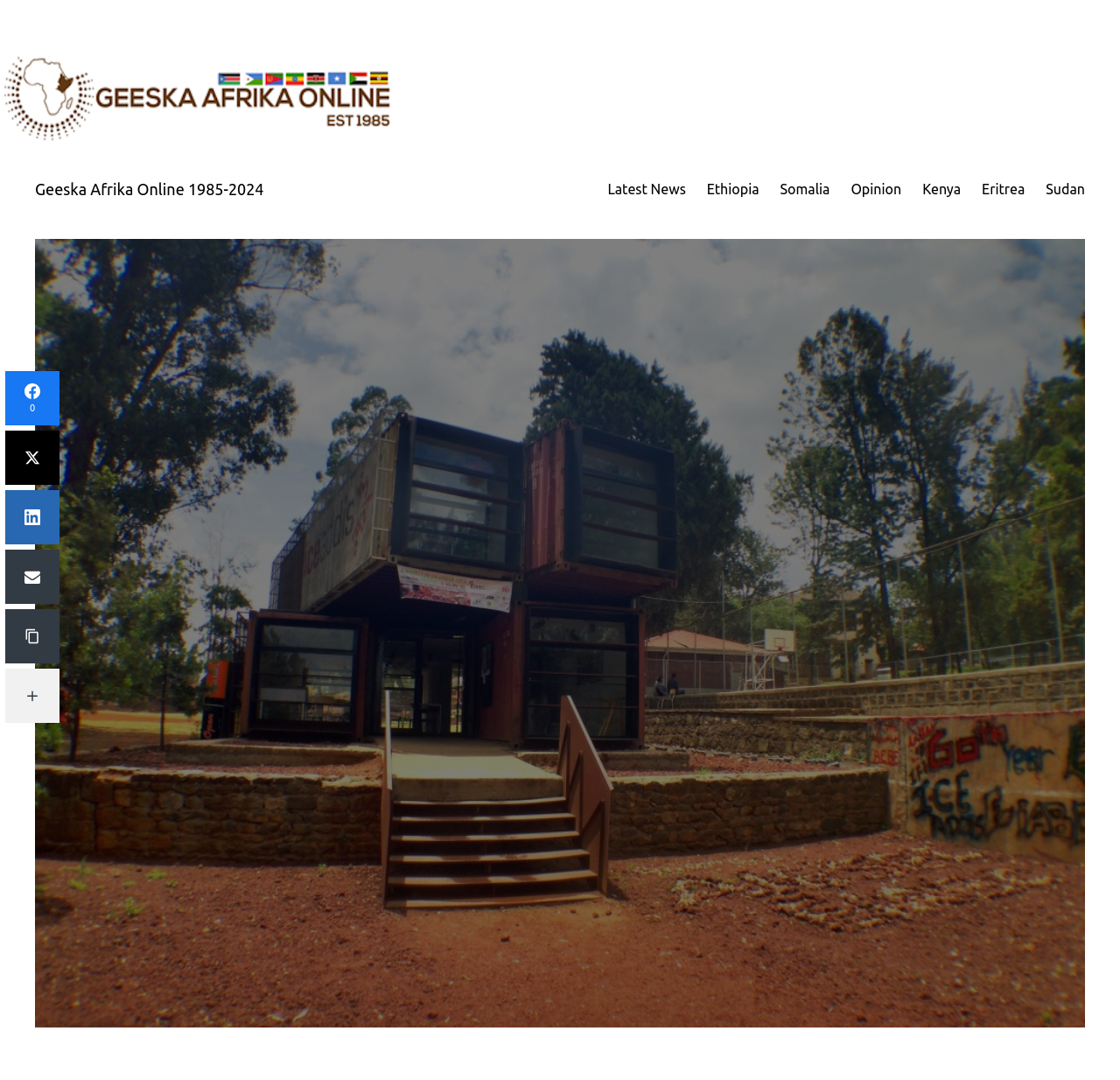What is the category of news listed first?
Based on the image, give a concise answer in the form of a single word or short phrase.

Latest News